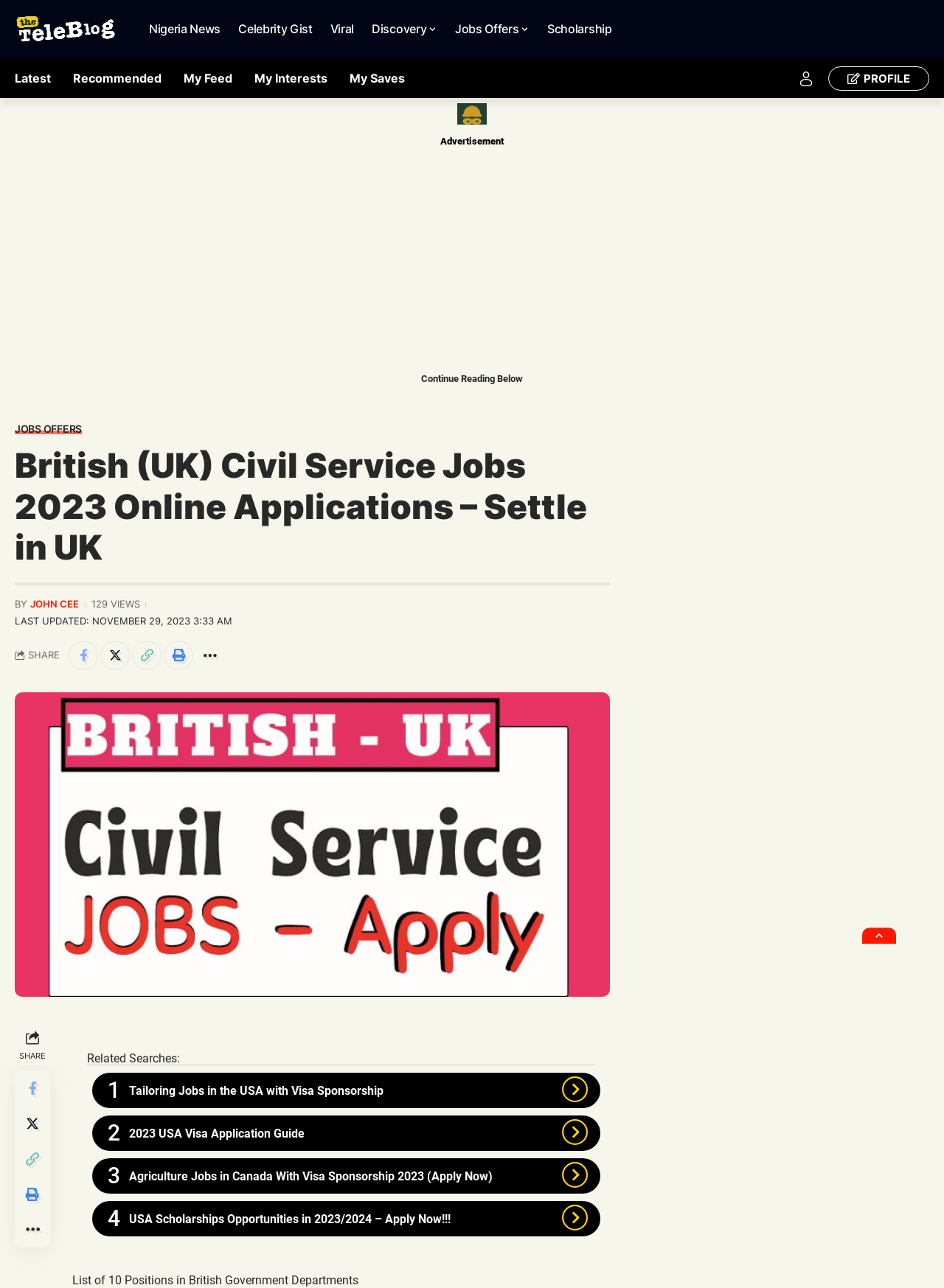How many views does the article have?
Provide a short answer using one word or a brief phrase based on the image.

129